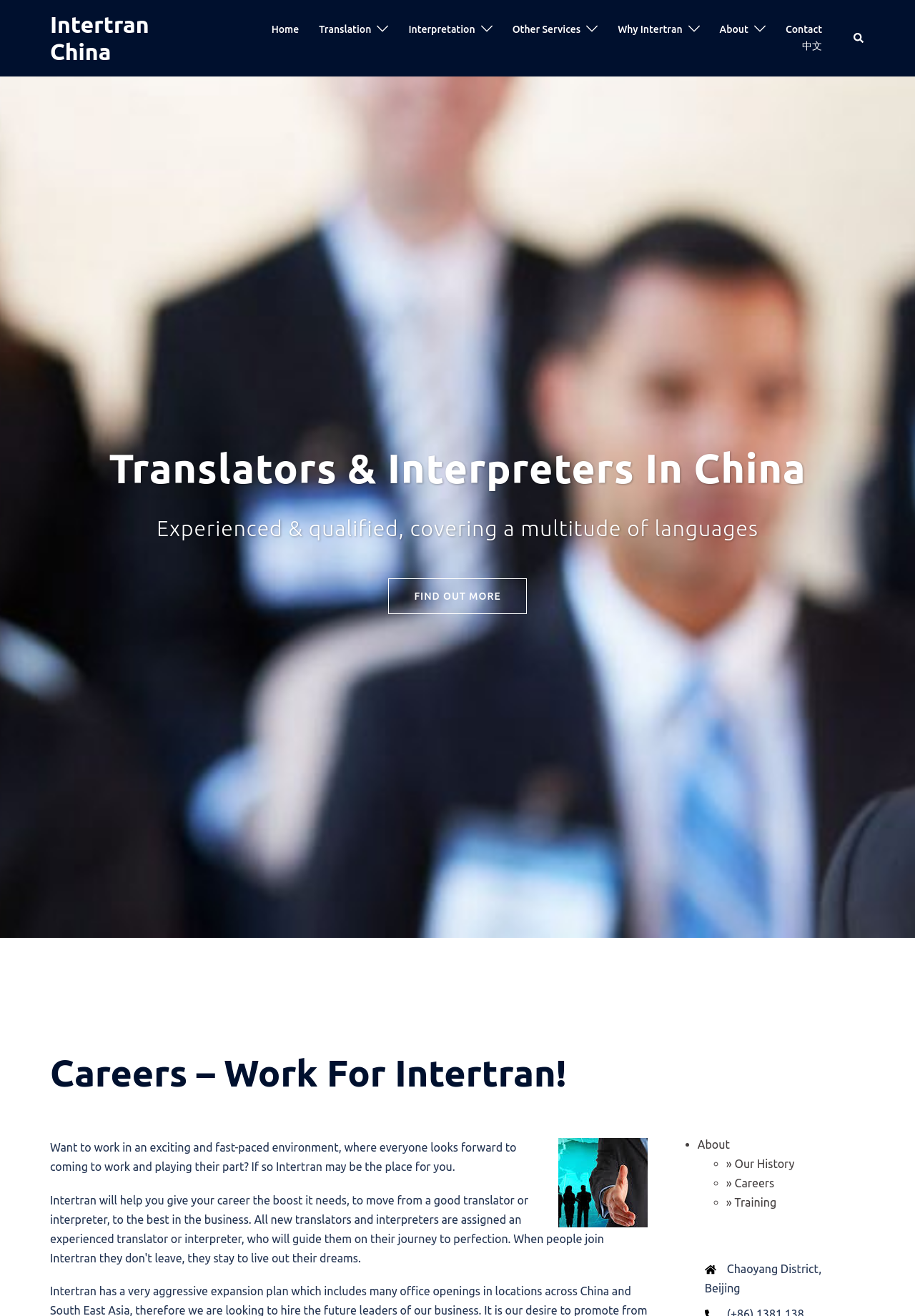Bounding box coordinates are specified in the format (top-left x, top-left y, bottom-right x, bottom-right y). All values are floating point numbers bounded between 0 and 1. Please provide the bounding box coordinate of the region this sentence describes: » Our History

[0.794, 0.879, 0.868, 0.889]